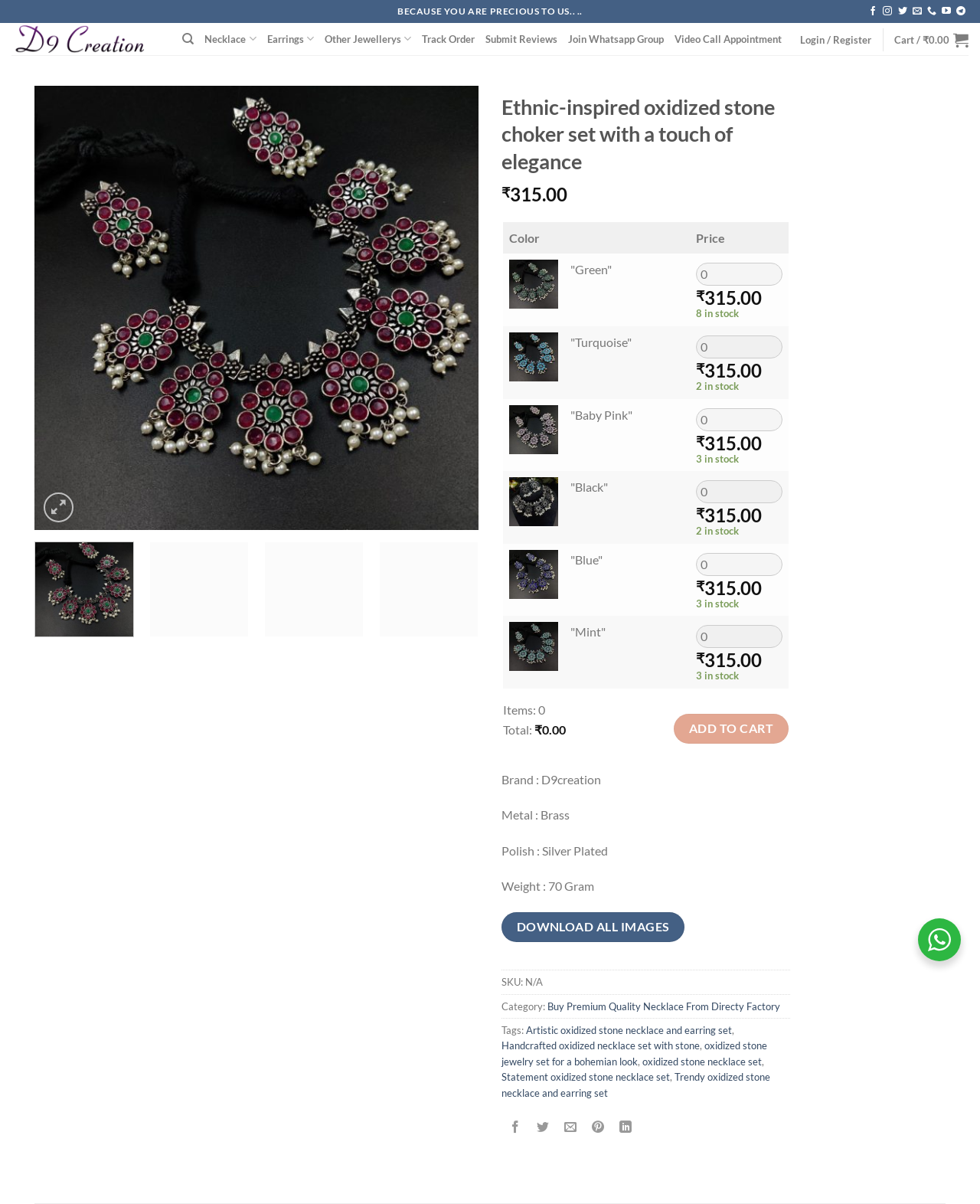Please determine the bounding box coordinates, formatted as (top-left x, top-left y, bottom-right x, bottom-right y), with all values as floating point numbers between 0 and 1. Identify the bounding box of the region described as: Join Whatsapp Group

[0.58, 0.021, 0.677, 0.044]